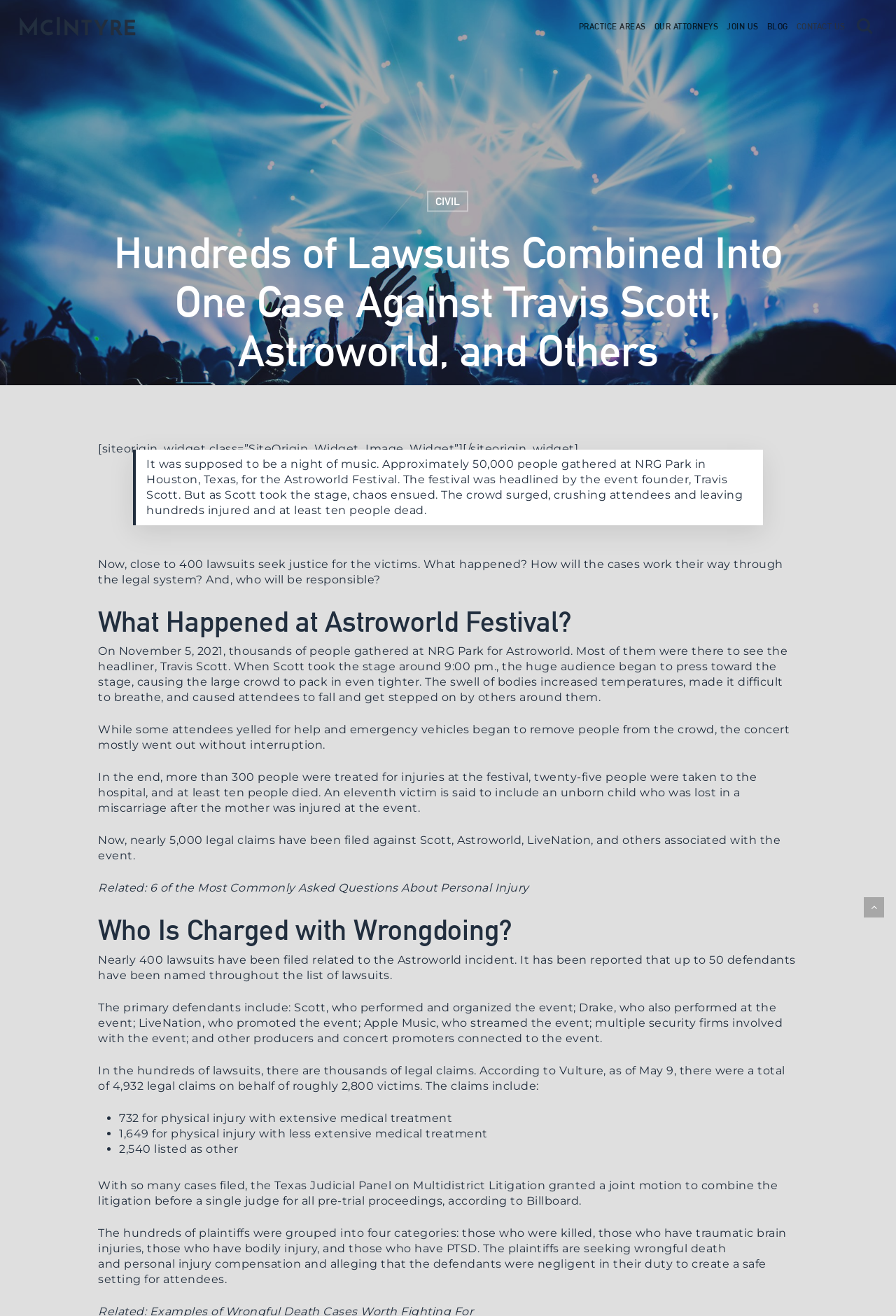How many lawsuits are filed against Travis Scott and others?
Can you provide a detailed and comprehensive answer to the question?

According to the webpage, nearly 400 lawsuits have been filed against Travis Scott, Astroworld, LiveNation, and others associated with the event. This information can be found in the paragraph that starts with 'Now, close to 400 lawsuits seek justice for the victims.'